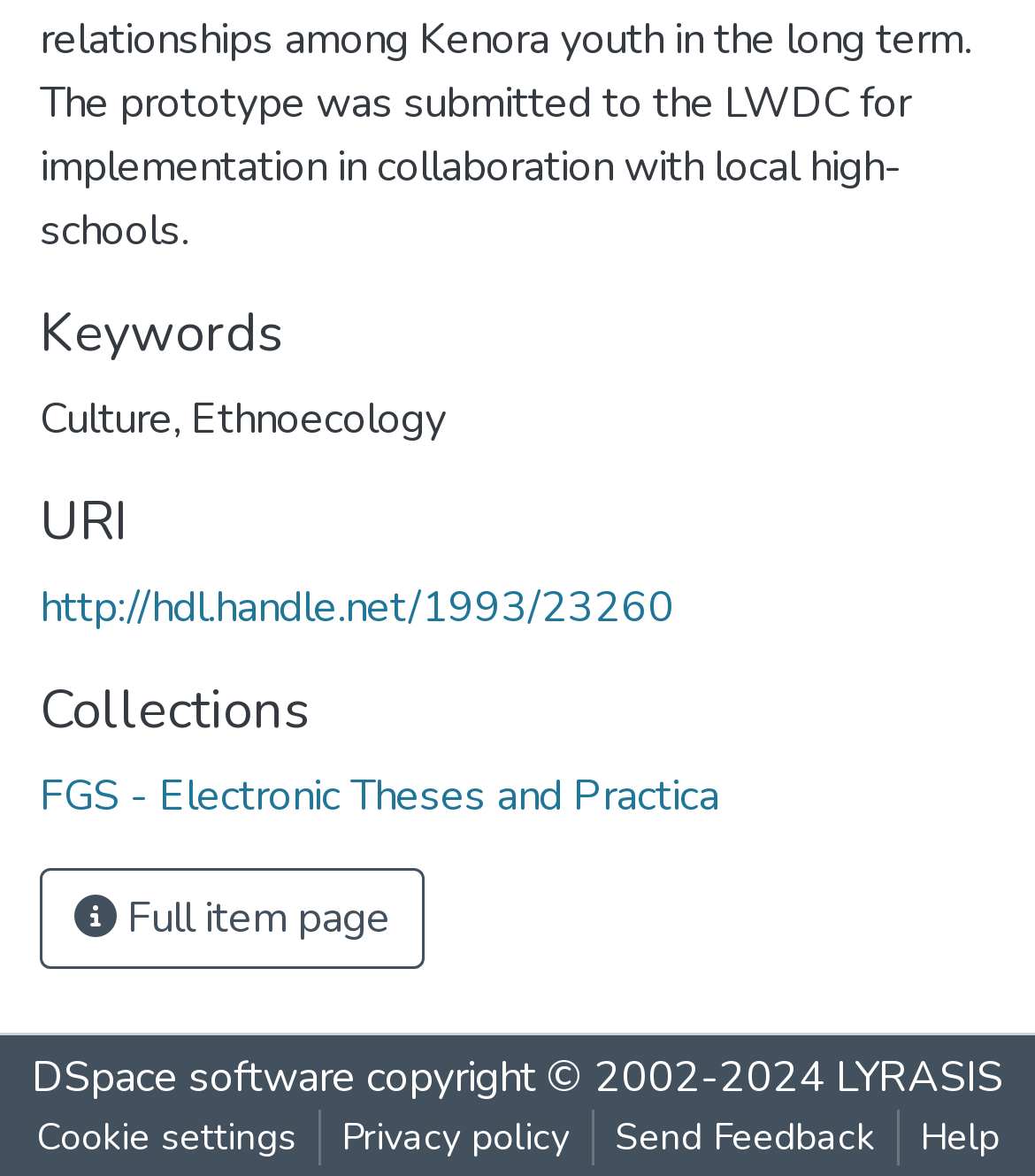Specify the bounding box coordinates of the area to click in order to execute this command: 'View more social media options'. The coordinates should consist of four float numbers ranging from 0 to 1, and should be formatted as [left, top, right, bottom].

None